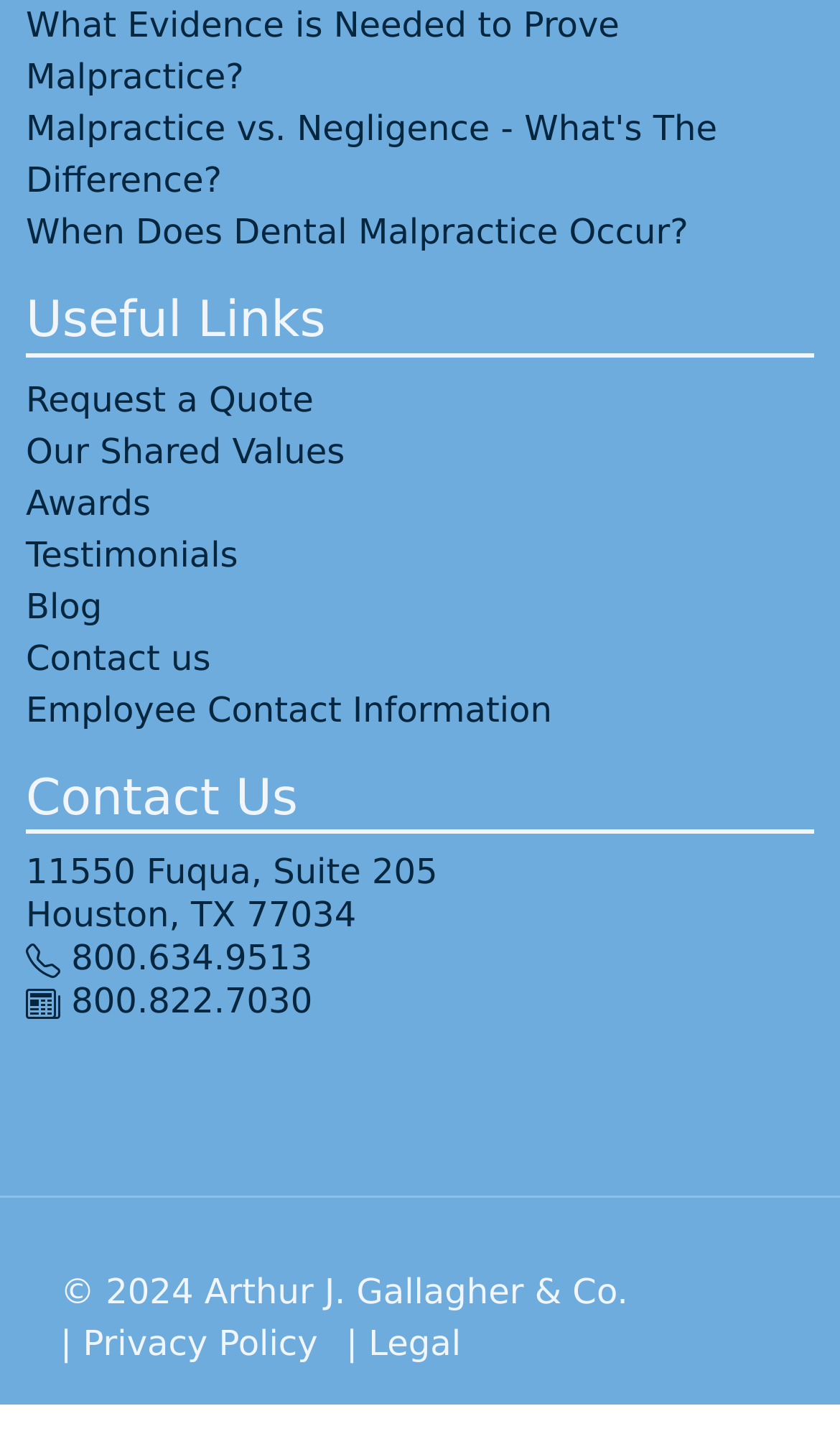Bounding box coordinates are specified in the format (top-left x, top-left y, bottom-right x, bottom-right y). All values are floating point numbers bounded between 0 and 1. Please provide the bounding box coordinate of the region this sentence describes: When Does Dental Malpractice Occur?

[0.031, 0.147, 0.819, 0.175]